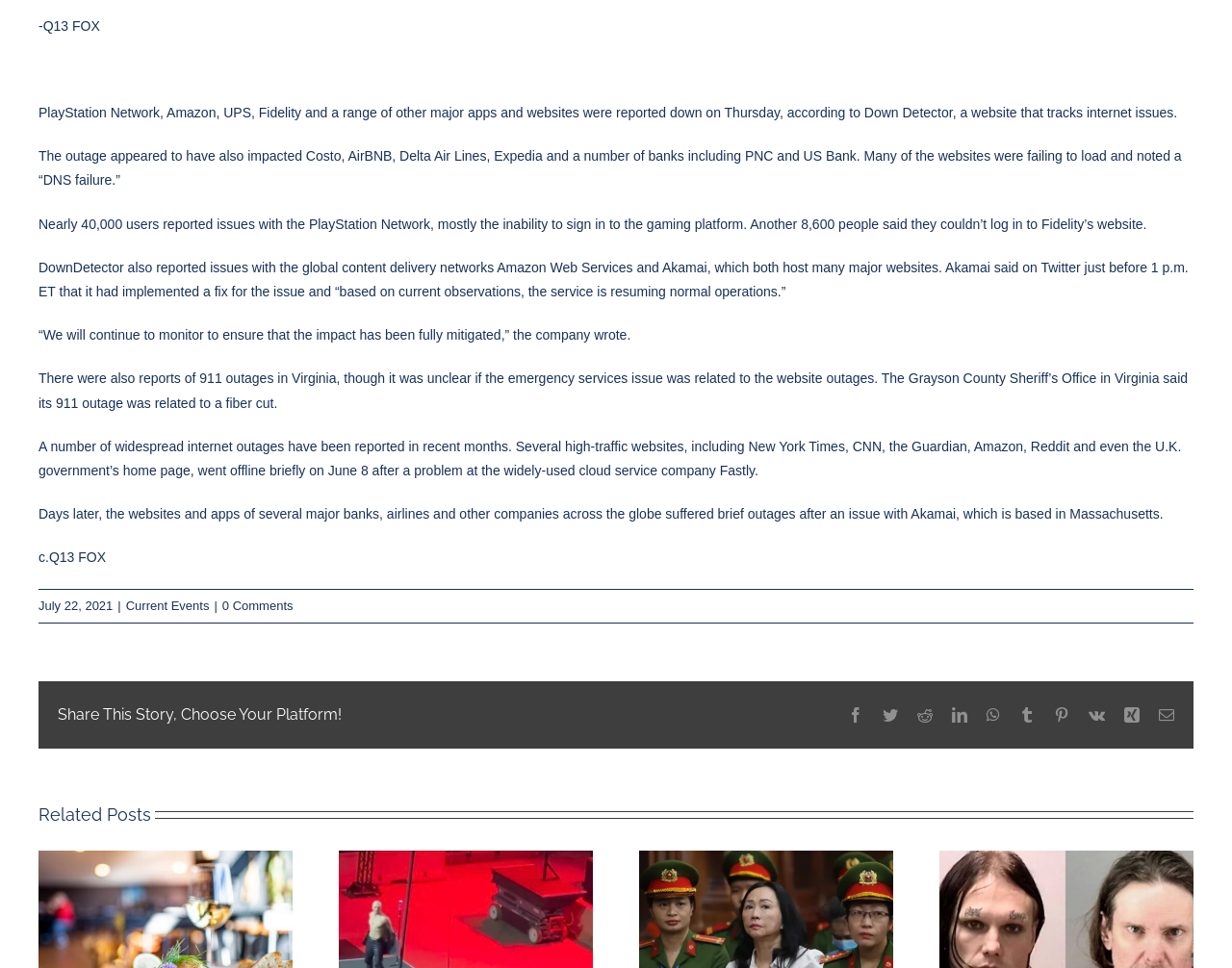Could you indicate the bounding box coordinates of the region to click in order to complete this instruction: "Read more about '911 outages in Virginia'".

[0.113, 0.383, 0.273, 0.399]